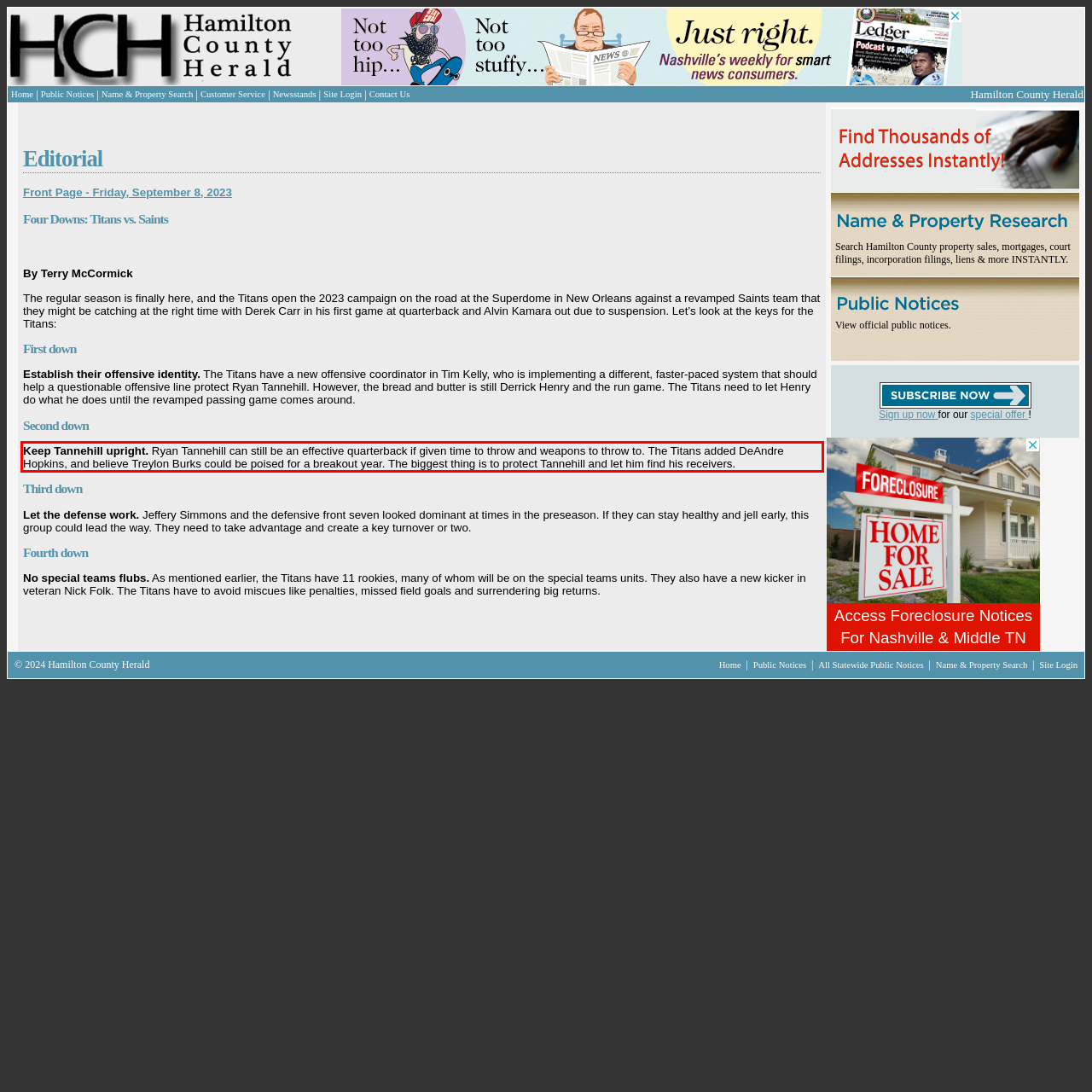You are presented with a webpage screenshot featuring a red bounding box. Perform OCR on the text inside the red bounding box and extract the content.

Keep Tannehill upright. Ryan Tannehill can still be an effective quarterback if given time to throw and weapons to throw to. The Titans added DeAndre Hopkins, and believe Treylon Burks could be poised for a breakout year. The biggest thing is to protect Tannehill and let him find his receivers.